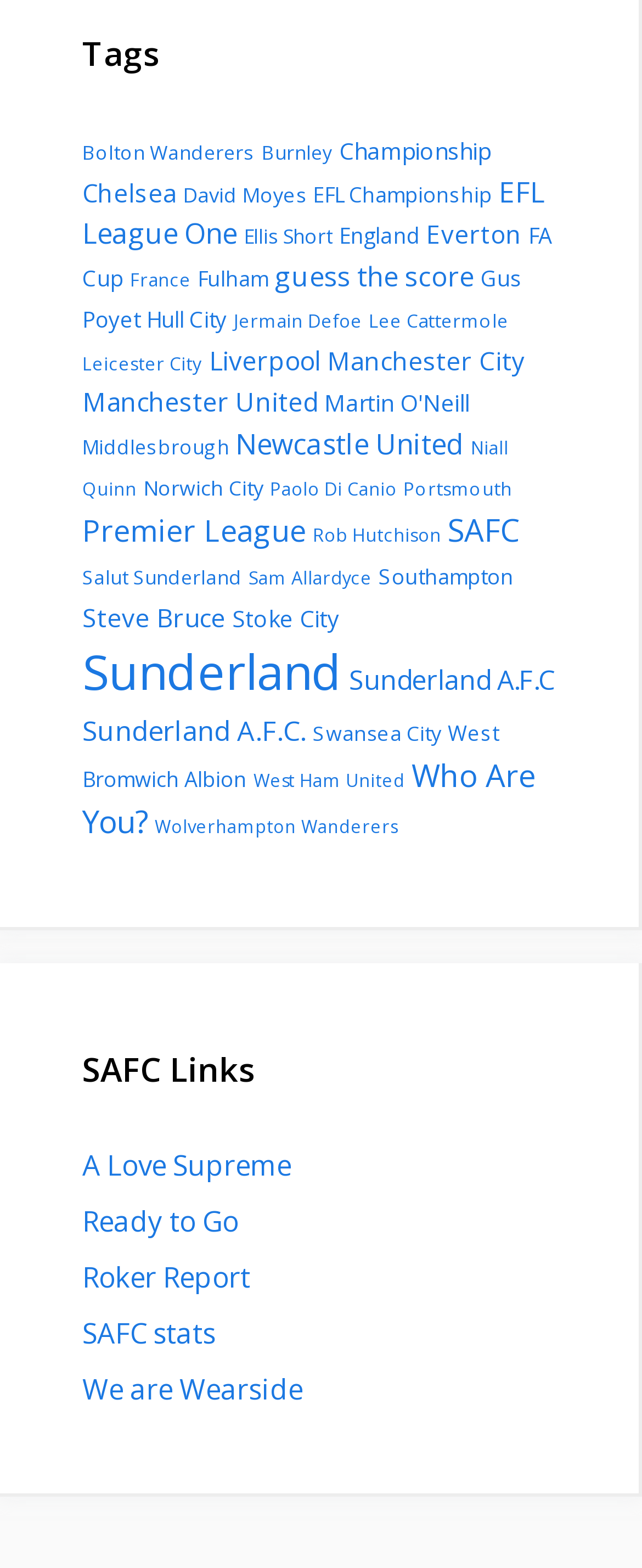Locate the bounding box coordinates of the element you need to click to accomplish the task described by this instruction: "Check out the Roker Report".

[0.128, 0.802, 0.39, 0.827]